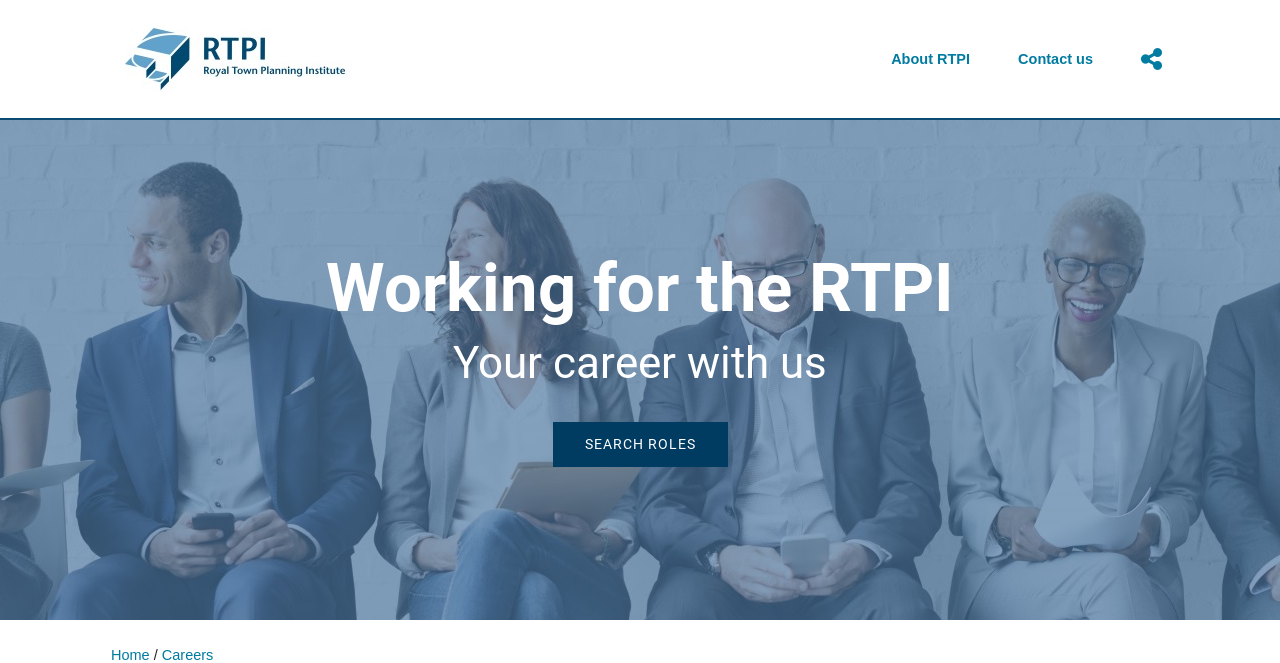Provide the bounding box coordinates in the format (top-left x, top-left y, bottom-right x, bottom-right y). All values are floating point numbers between 0 and 1. Determine the bounding box coordinate of the UI element described as: parent_node: About RTPI

[0.086, 0.012, 0.281, 0.166]